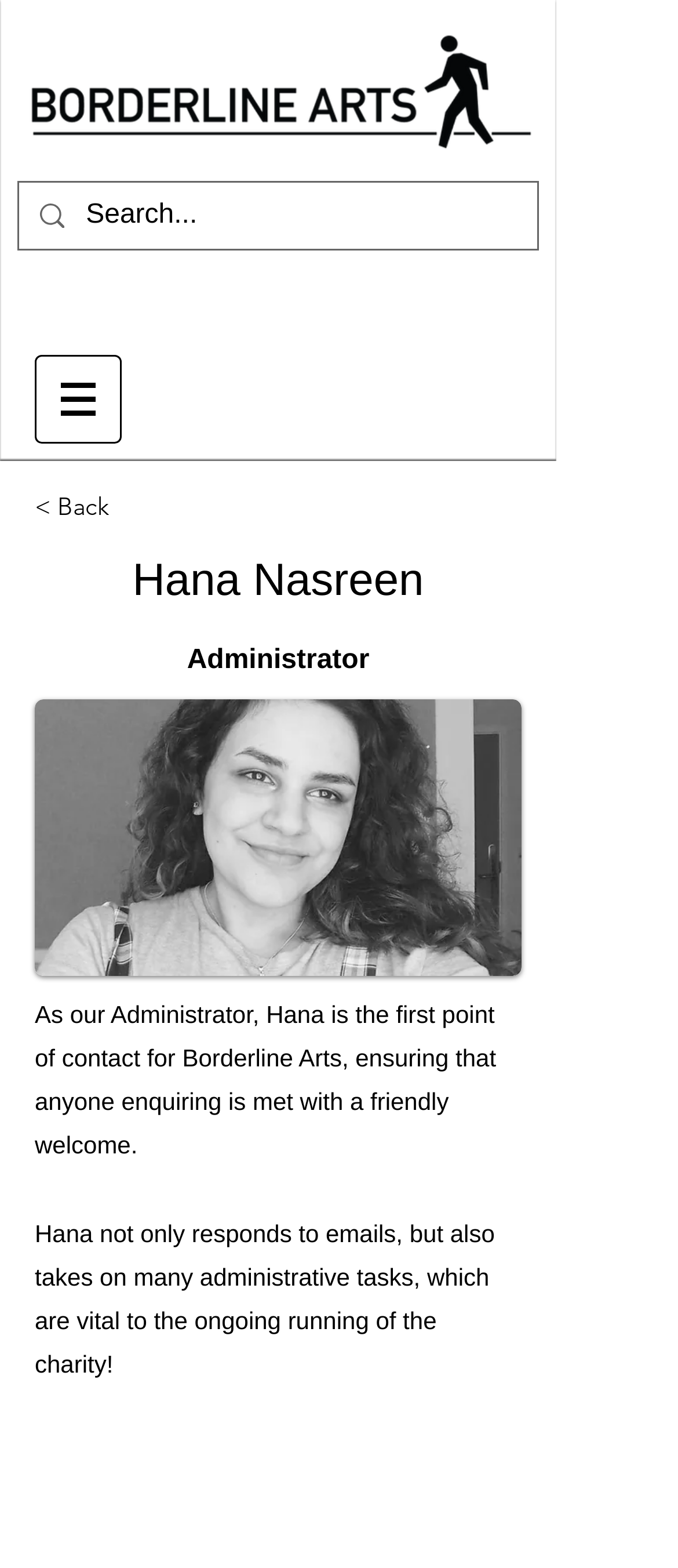What is the purpose of Hana's role?
Based on the image, answer the question with as much detail as possible.

According to the webpage, Hana is the first point of contact for Borderline Arts, ensuring that anyone enquiring is met with a friendly welcome. This information is provided in the StaticText element with bounding box coordinates [0.051, 0.638, 0.732, 0.739].